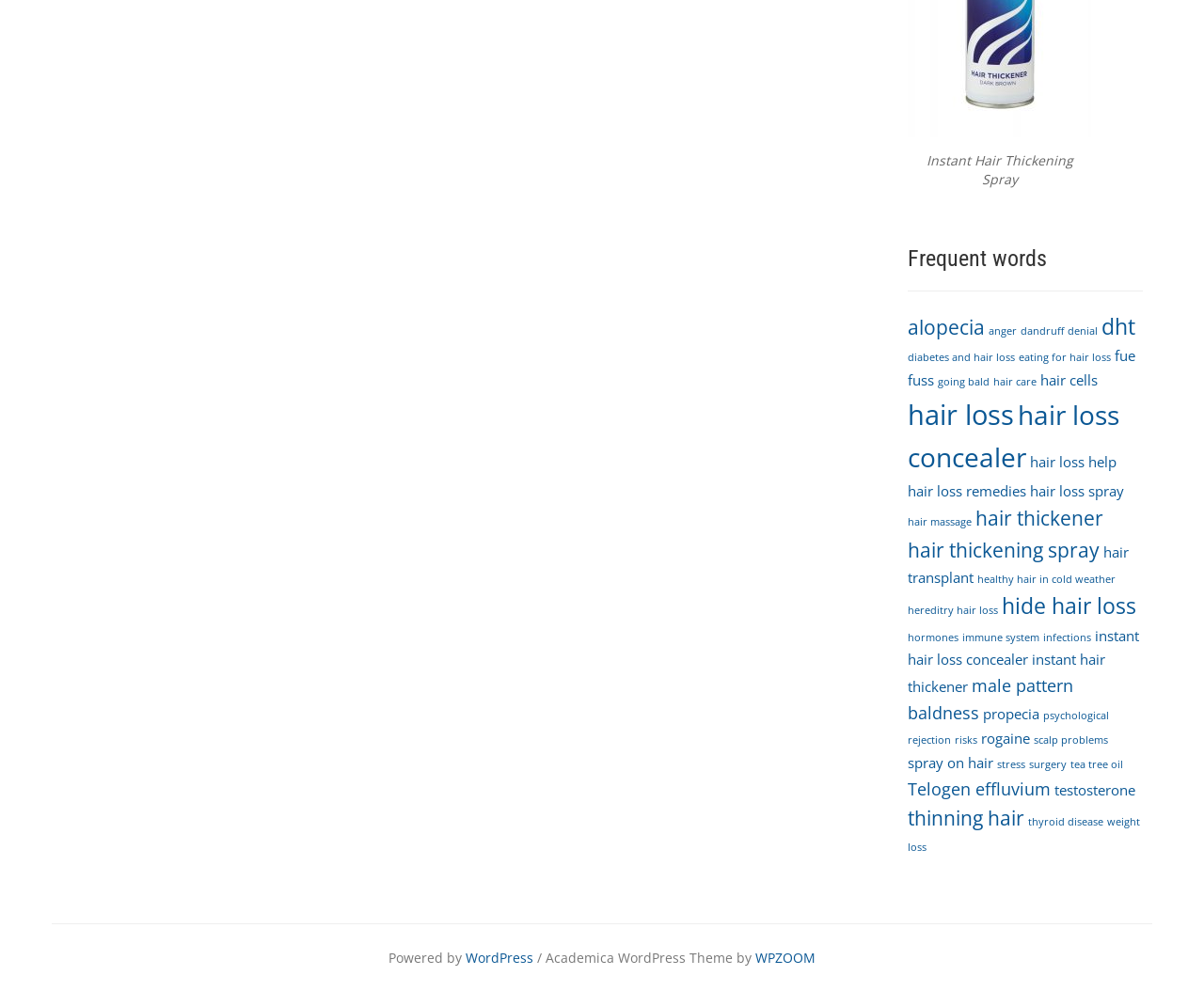Determine the bounding box coordinates of the clickable element necessary to fulfill the instruction: "Visit the WordPress website". Provide the coordinates as four float numbers within the 0 to 1 range, i.e., [left, top, right, bottom].

[0.387, 0.943, 0.443, 0.96]